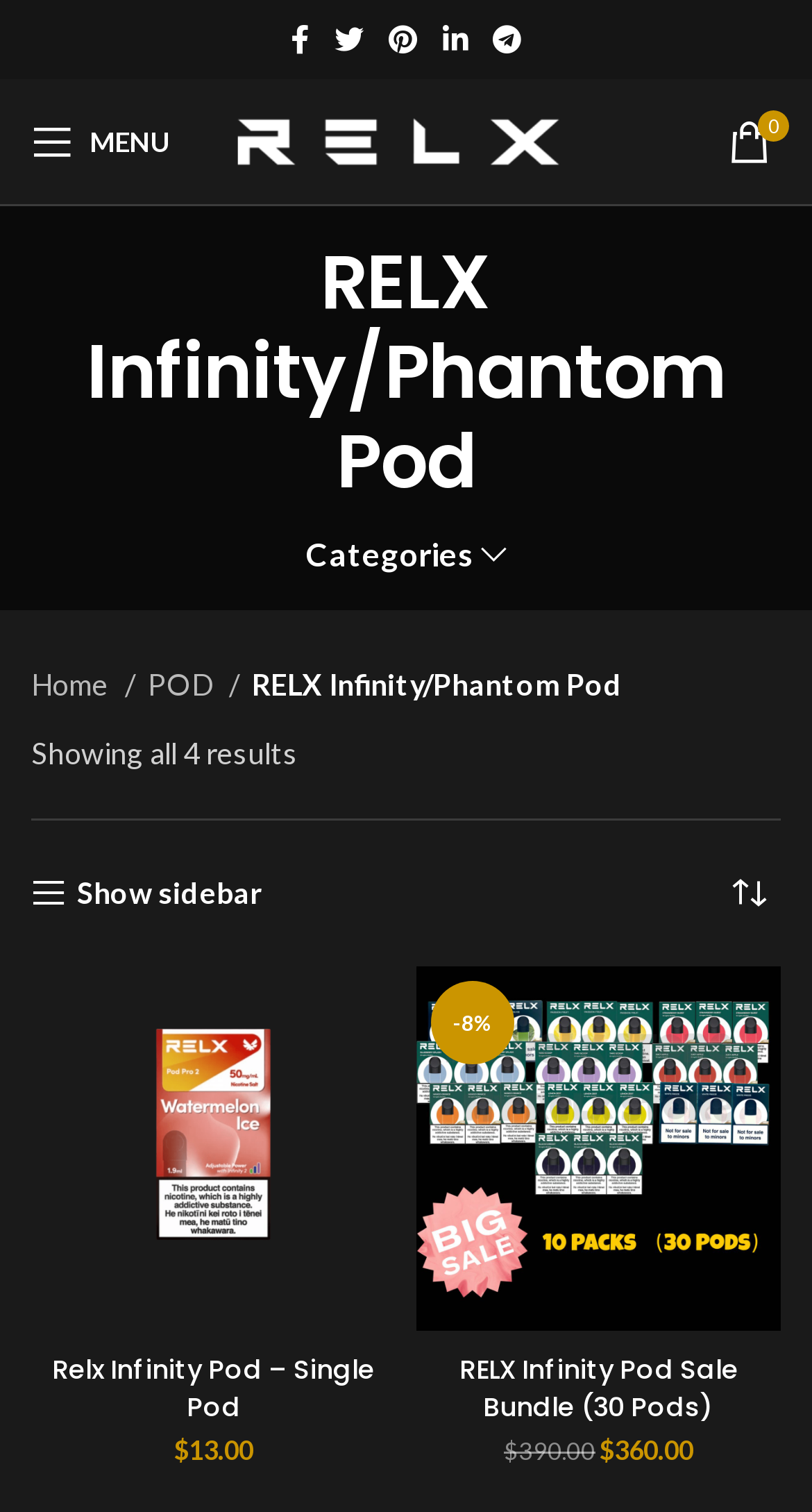Locate the bounding box coordinates of the item that should be clicked to fulfill the instruction: "Open Facebook page".

[0.342, 0.008, 0.396, 0.044]